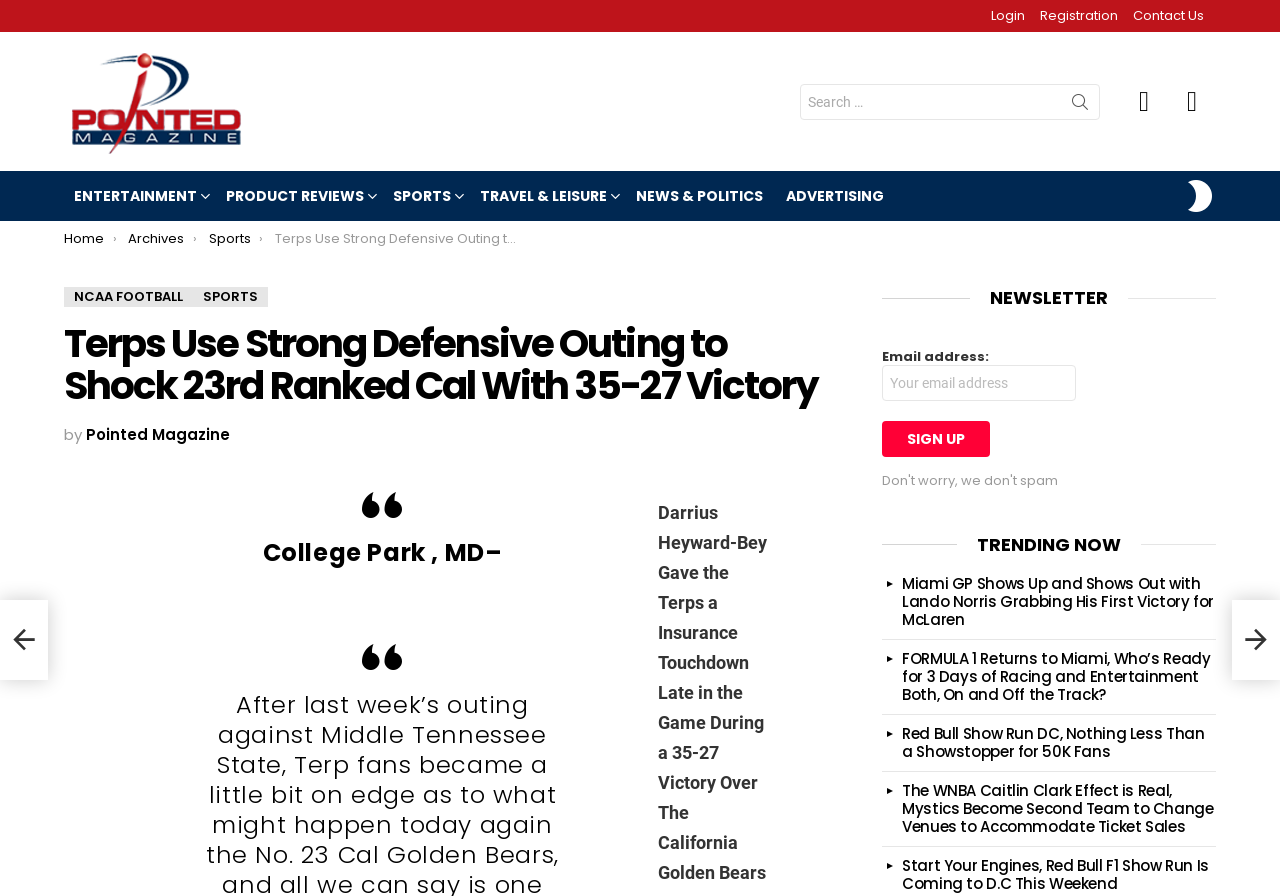Specify the bounding box coordinates of the area to click in order to follow the given instruction: "Visit the Facebook page."

[0.875, 0.086, 0.912, 0.14]